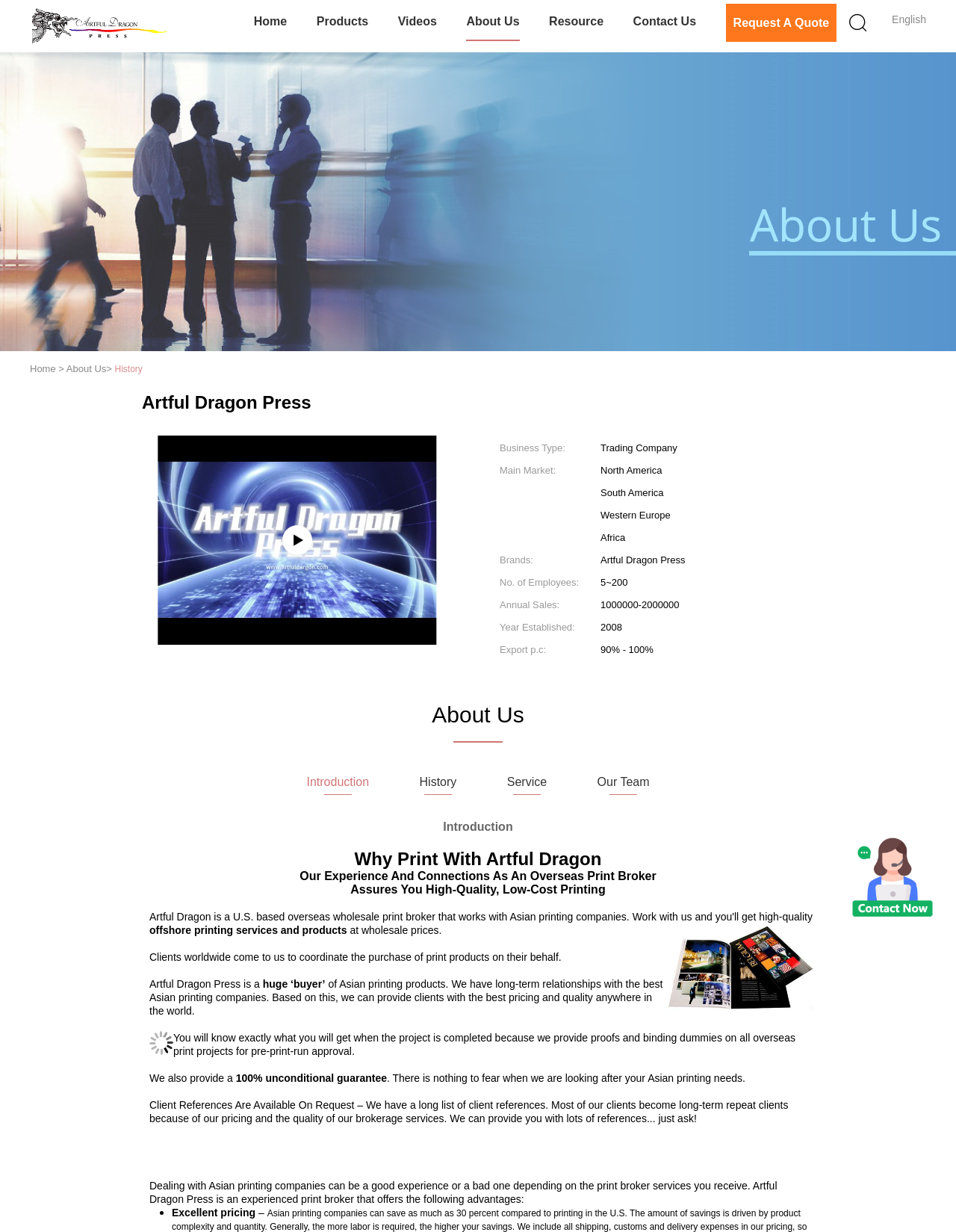What is the main market of Artful Dragon Press?
Using the image, give a concise answer in the form of a single word or short phrase.

North America South America Western Europe Africa